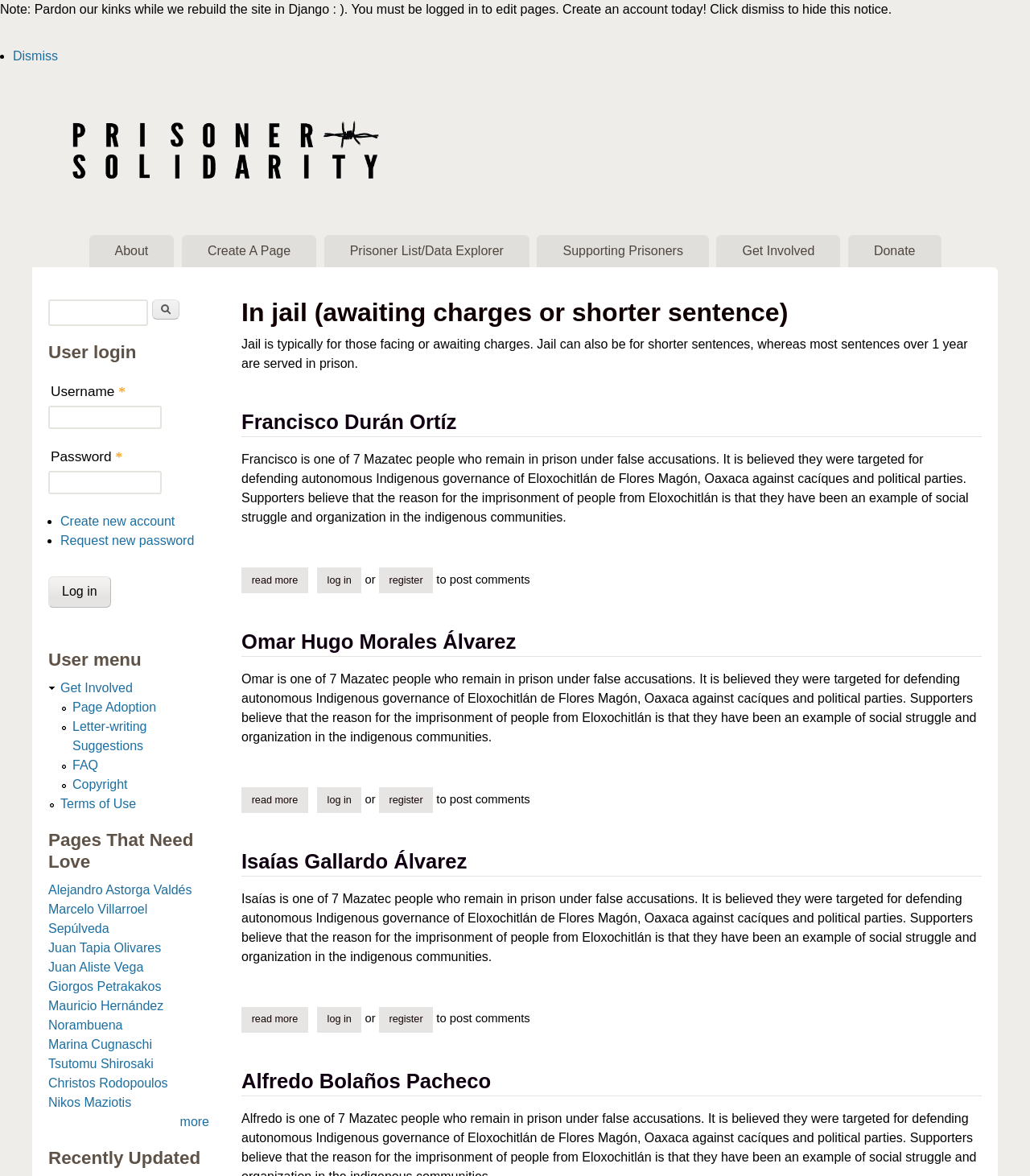Using the format (top-left x, top-left y, bottom-right x, bottom-right y), and given the element description, identify the bounding box coordinates within the screenshot: parent_node: Password * name="pass"

[0.047, 0.4, 0.157, 0.42]